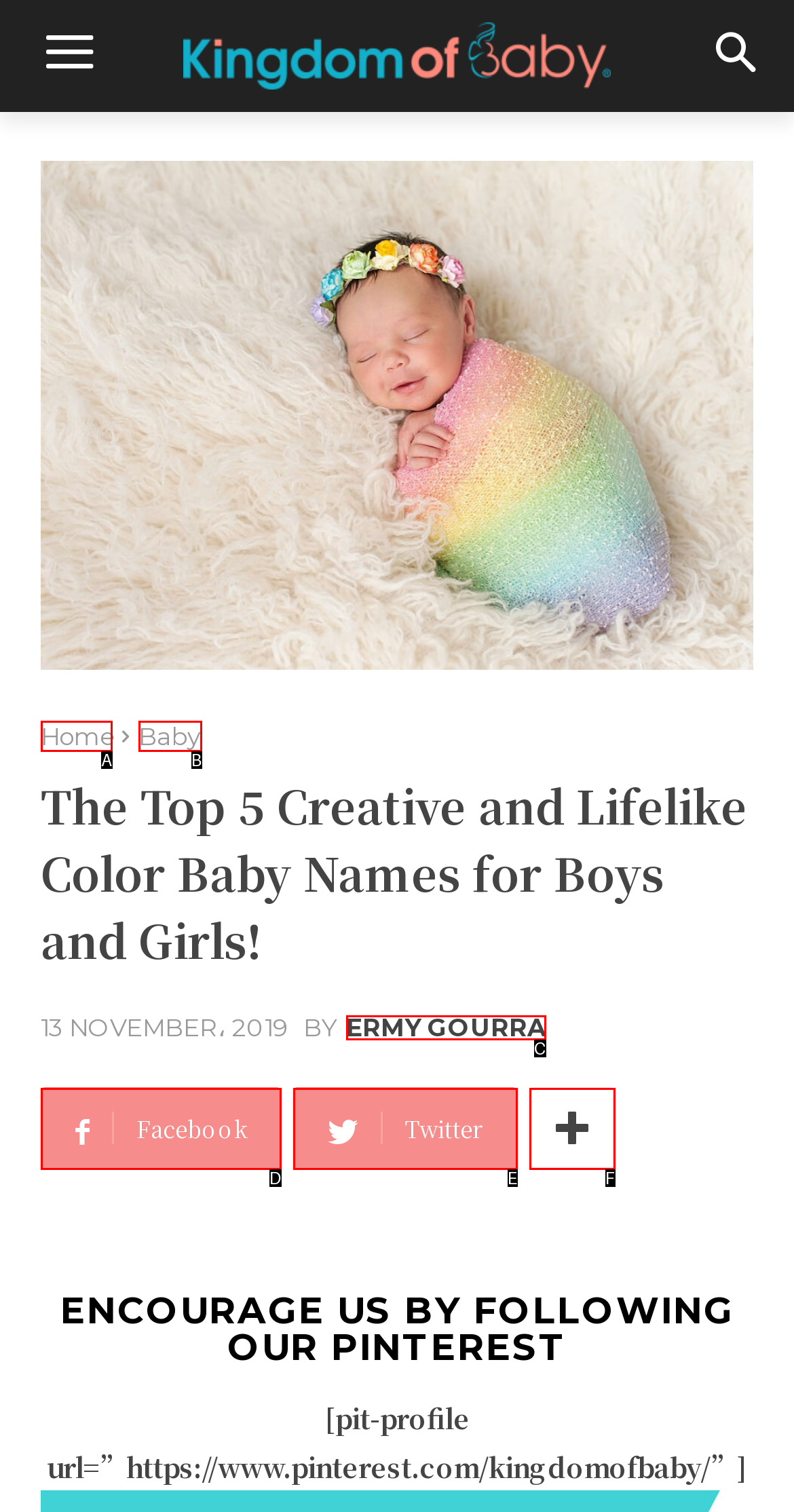Find the option that aligns with: Home
Provide the letter of the corresponding option.

A